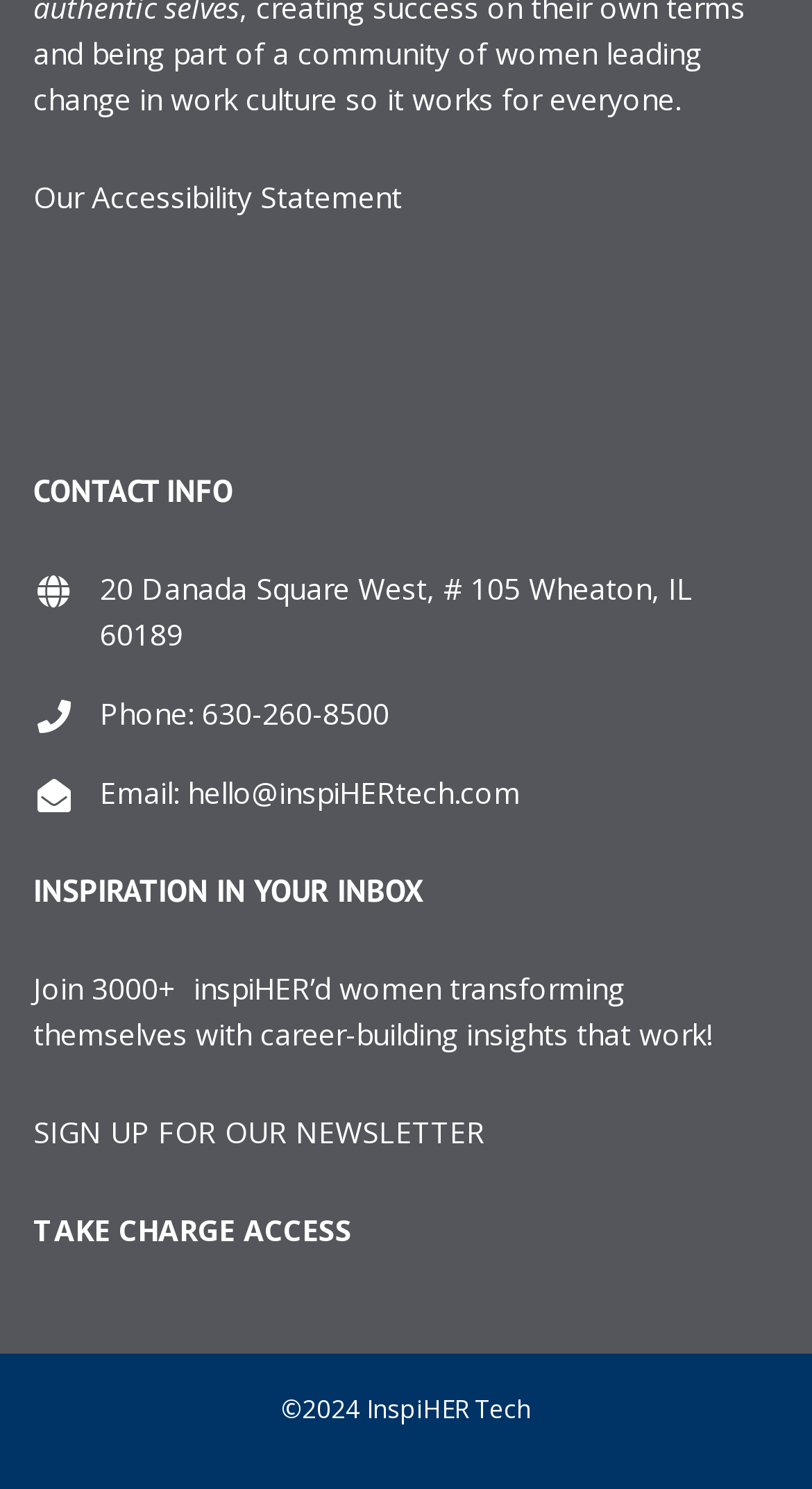Mark the bounding box of the element that matches the following description: "TAKE CHARGE ACCESS".

[0.041, 0.812, 0.433, 0.839]